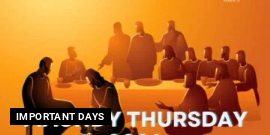What is the label below the main title?
Please provide a comprehensive answer based on the information in the image.

The label 'IMPORTANT DAYS' signifies the image's context within a series of observances recognized in the calendar, inviting viewers to explore more about the traditions and significance associated with this occasion.